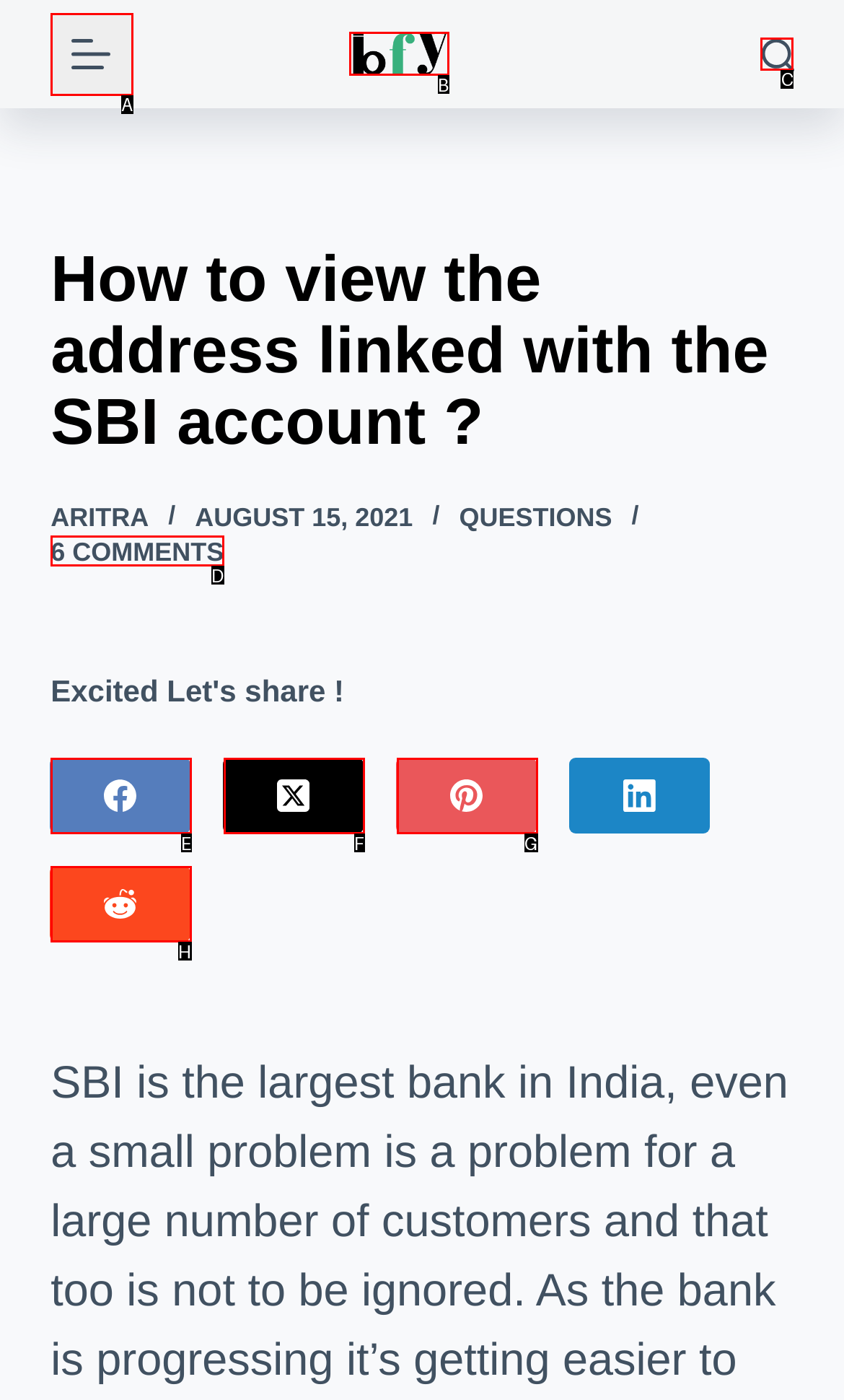Out of the given choices, which letter corresponds to the UI element required to Visit the 'BanksForYou' website? Answer with the letter.

B